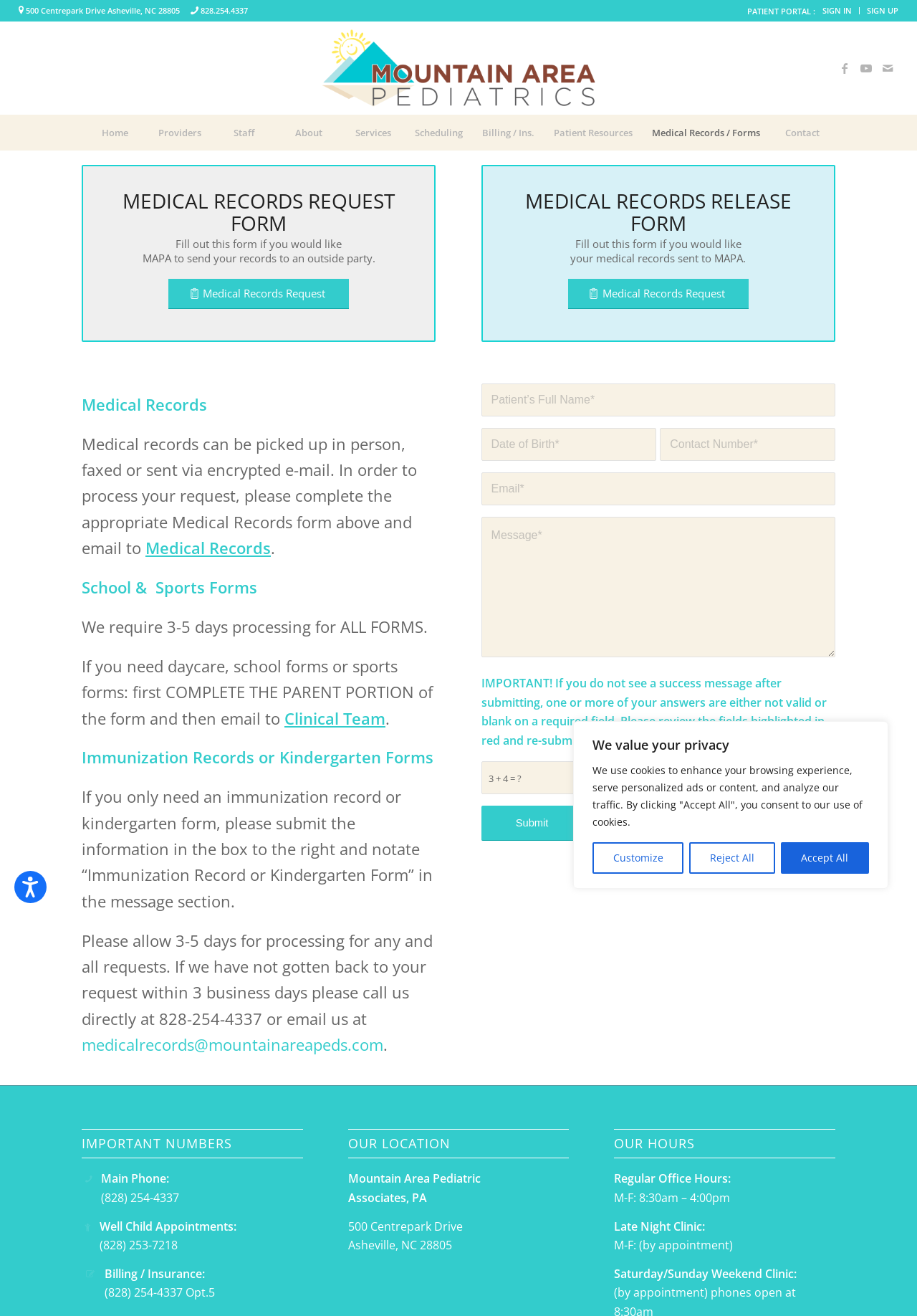How can I request medical records?
Provide a short answer using one word or a brief phrase based on the image.

Fill out the Medical Records Request form